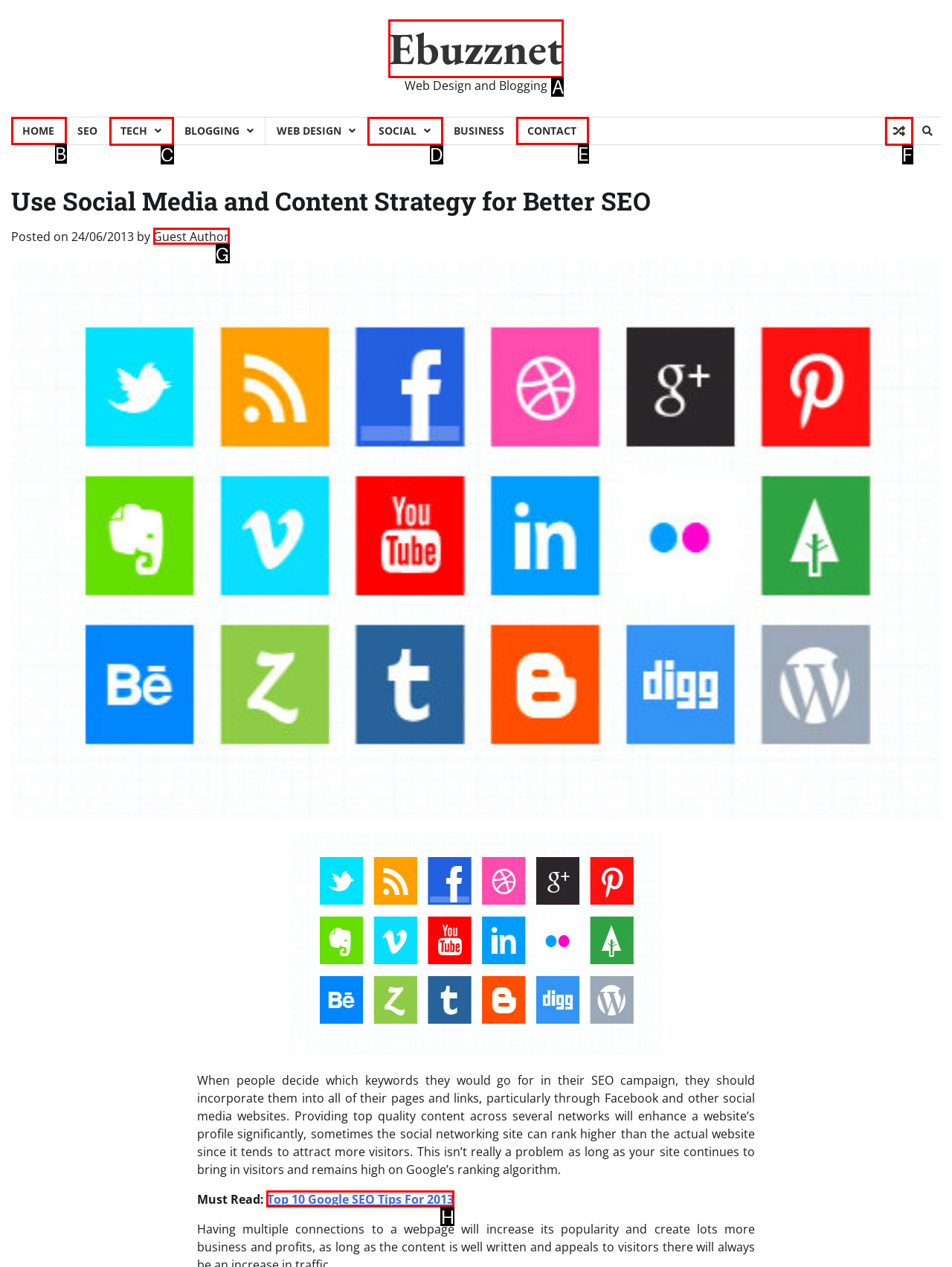For the instruction: Check the Top 10 Google SEO Tips For 2013, which HTML element should be clicked?
Respond with the letter of the appropriate option from the choices given.

H